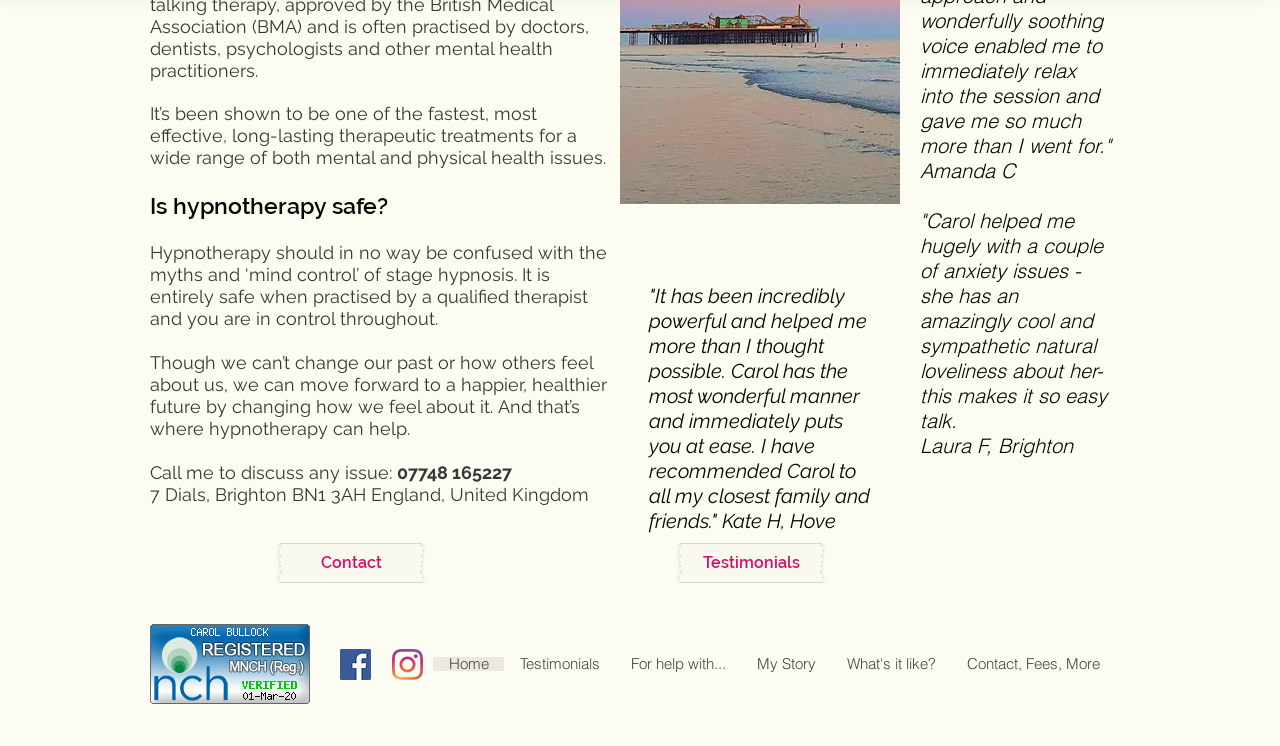Identify the bounding box coordinates of the part that should be clicked to carry out this instruction: "Visit the Facebook page".

[0.266, 0.87, 0.29, 0.912]